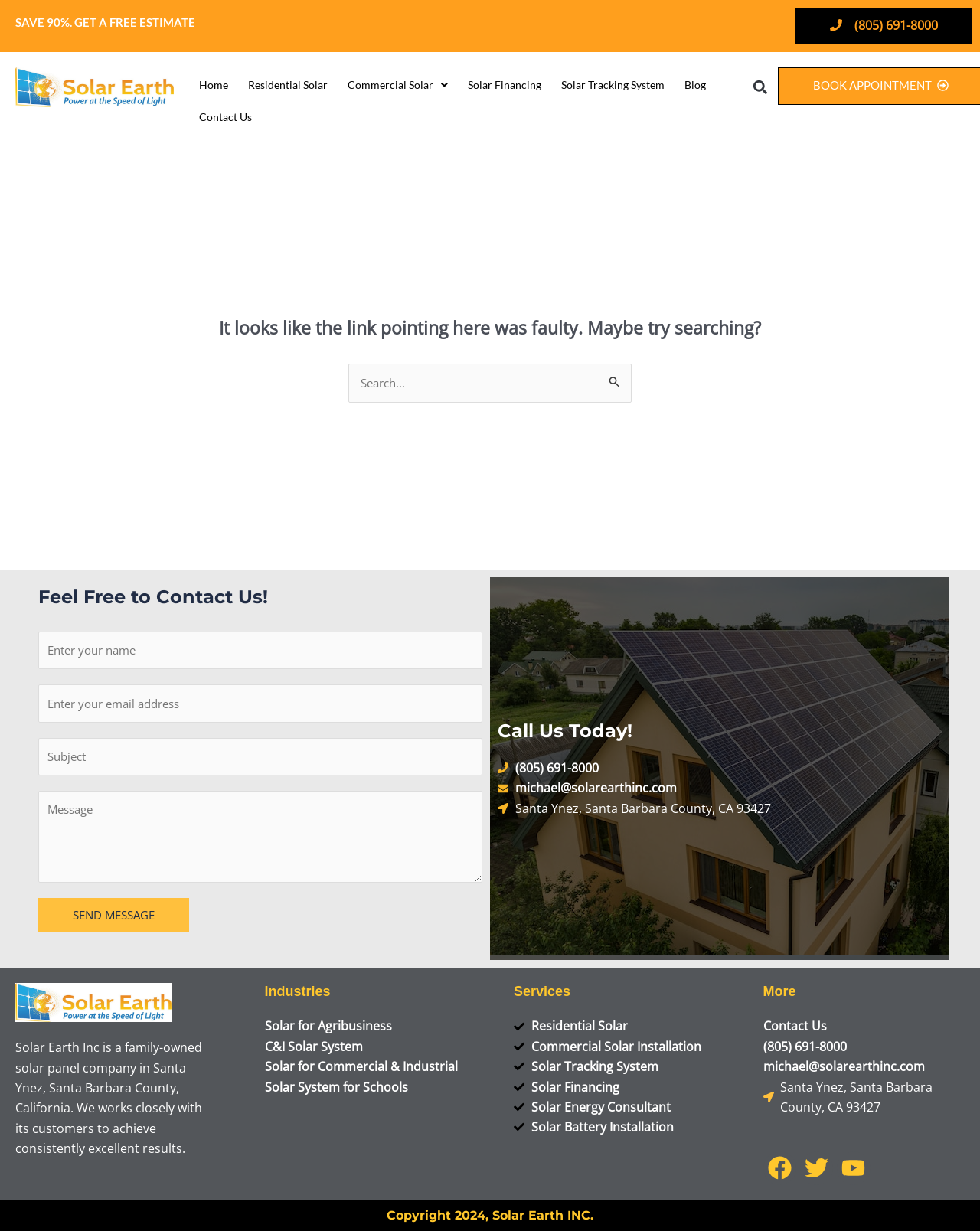Generate a thorough description of the webpage.

The webpage is a 404 error page from Solar Earth Inc. with a prominent heading "SAVE 90%. GET A FREE ESTIMATE" at the top. Below this heading, there is a phone number "(805) 691-8000" and a link to "Solar Earth Inc" with an accompanying image. 

To the right of these elements, there is a navigation menu with links to "Home", "Residential Solar", "Commercial Solar", "Solar Financing", "Solar Tracking System", and "Blog". 

Below the navigation menu, there is a search bar with a button labeled "Search". 

The main content of the page is a header that reads "THIS PAGE DOESN'T SEEM TO EXIST." followed by a paragraph of text suggesting that the link pointing to this page was faulty and offering a search function to find what the user is looking for. 

There is a search box with a label "Search for:" and a button labeled "Search Submit" accompanied by a small image. 

At the bottom of the page, there is a contact form with fields for name, email, and message, along with a "SEND MESSAGE" button. 

To the right of the contact form, there is a section with a heading "Call Us Today!" that displays the company's phone number and email address, as well as a physical address in Santa Ynez, California. 

Below this section, there is a brief description of the company, followed by links to various industries and services offered by the company, including agribusiness, commercial and industrial solar systems, and solar energy consulting. 

Finally, there are links to the company's social media profiles, including Facebook, Twitter, and YouTube, each accompanied by a small image. The page ends with a copyright notice for Solar Earth Inc.